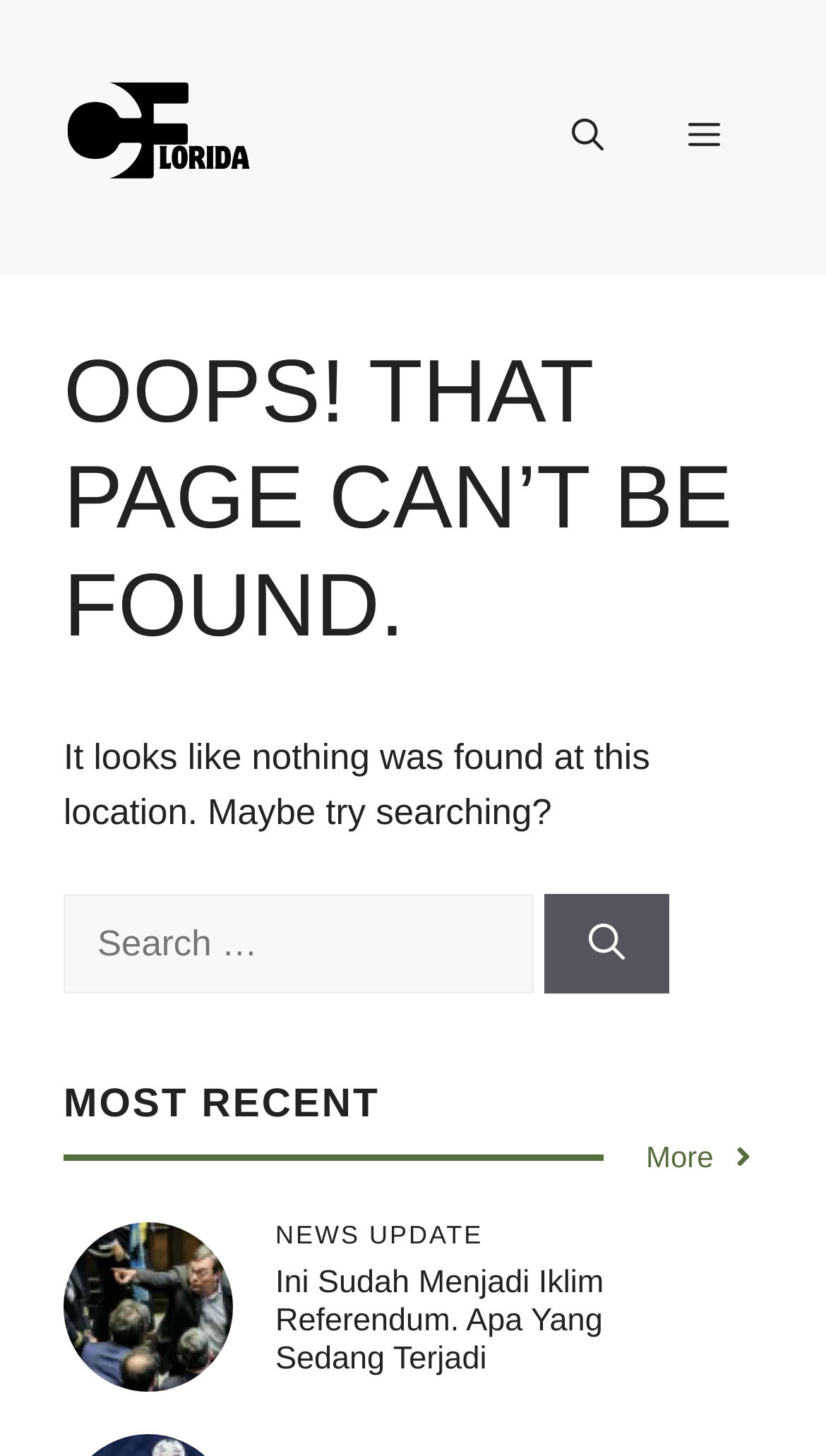Produce a meticulous description of the webpage.

This webpage displays a "Page Not Found" error message. At the top, there is a banner with a link to "Info TerUptodate ― crusinsouthflorida.com" accompanied by an image with the same name. To the right of the banner, there is a navigation section with a "Mobile Toggle" button and a "Menu" button that expands to reveal a primary menu.

Below the banner, the main content area is divided into sections. The first section has a large heading that reads "OOPS! THAT PAGE CAN’T BE FOUND." followed by a paragraph of text explaining that nothing was found at the current location and suggesting to try searching. 

Underneath, there is a search box with a label "Search for:" and a "Search" button. 

Further down, there is a section with a heading "MOST RECENT" and a link to "More" at the bottom right corner. 

The webpage also features a figure with a link, and two sections with headings "NEWS UPDATE" and "Ini Sudah Menjadi Iklim Referendum. Apa Yang Sedang Terjadi" respectively, each with a link to the corresponding news article.